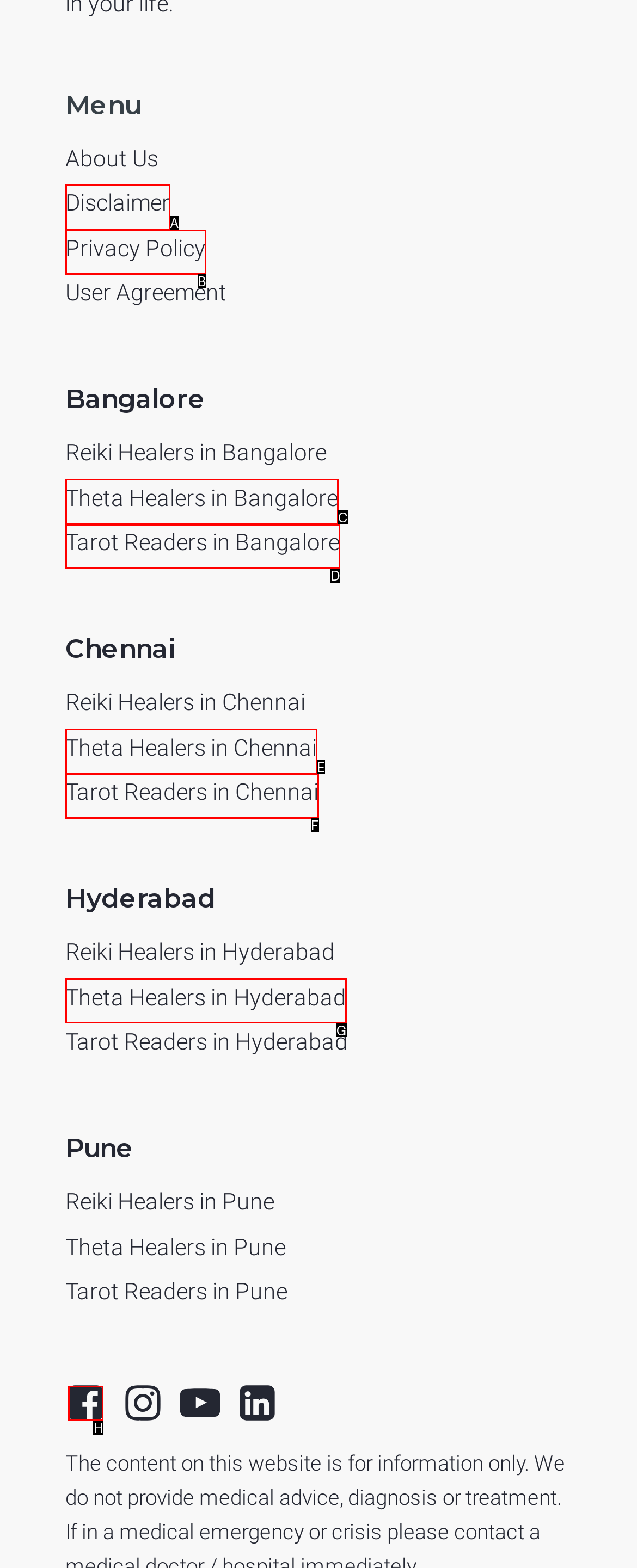For the task: Click on the Facebook icon, identify the HTML element to click.
Provide the letter corresponding to the right choice from the given options.

H